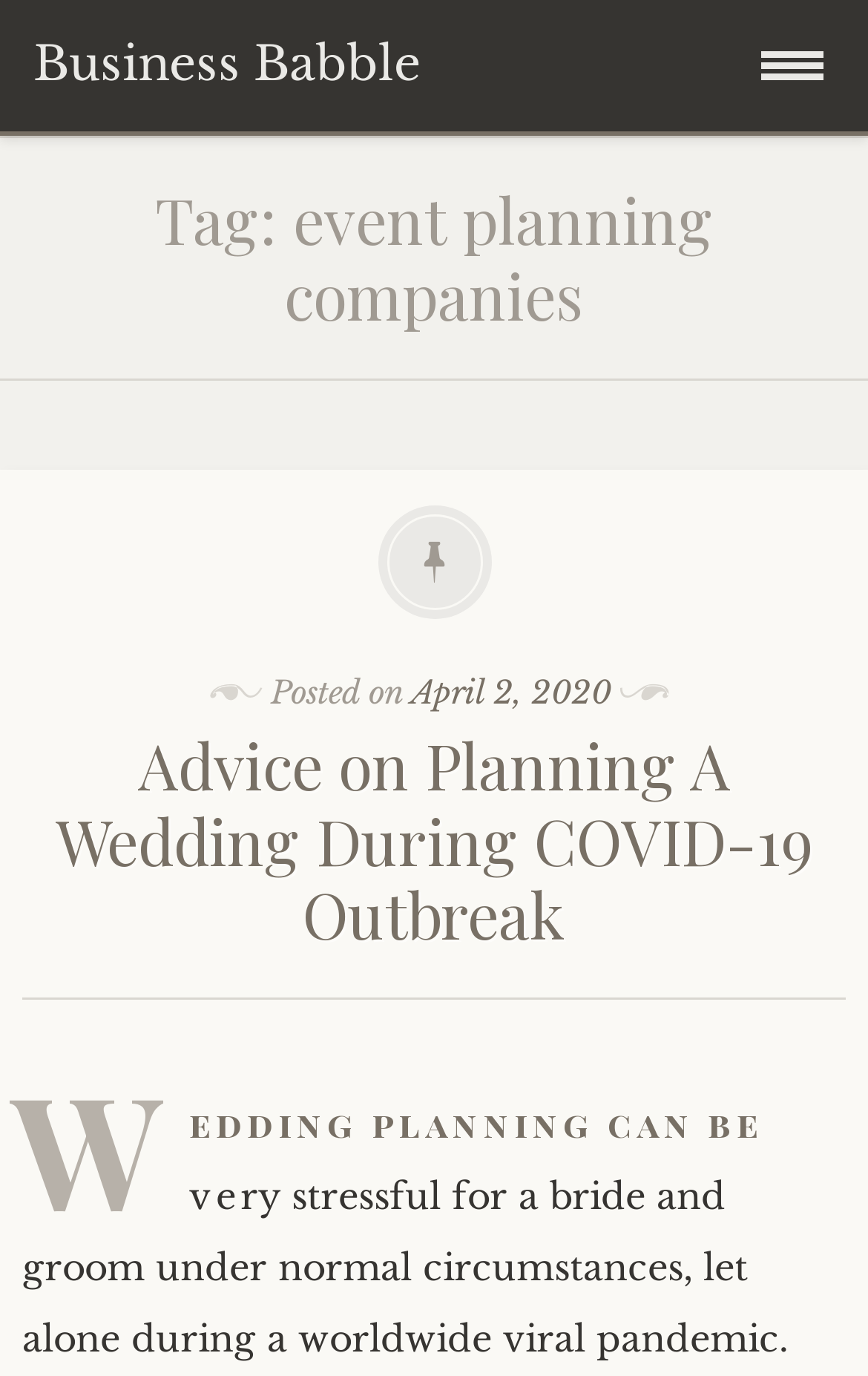Give a detailed account of the webpage, highlighting key information.

The webpage is an archive page for articles related to "event planning companies" on the Business Babble website. At the top right corner, there is a button. Below that, there is a heading that displays the tag "event planning companies" which spans almost the entire width of the page. 

Underneath the heading, there is a section that appears to be a blog post summary. This section contains a static text "Posted on" followed by a link to the date "April 2, 2020" which also includes a time element. 

Below the date, there is a heading that summarizes an article titled "Advice on Planning A Wedding During COVID-19 Outbreak". This heading is a link, indicating that it can be clicked to access the full article.